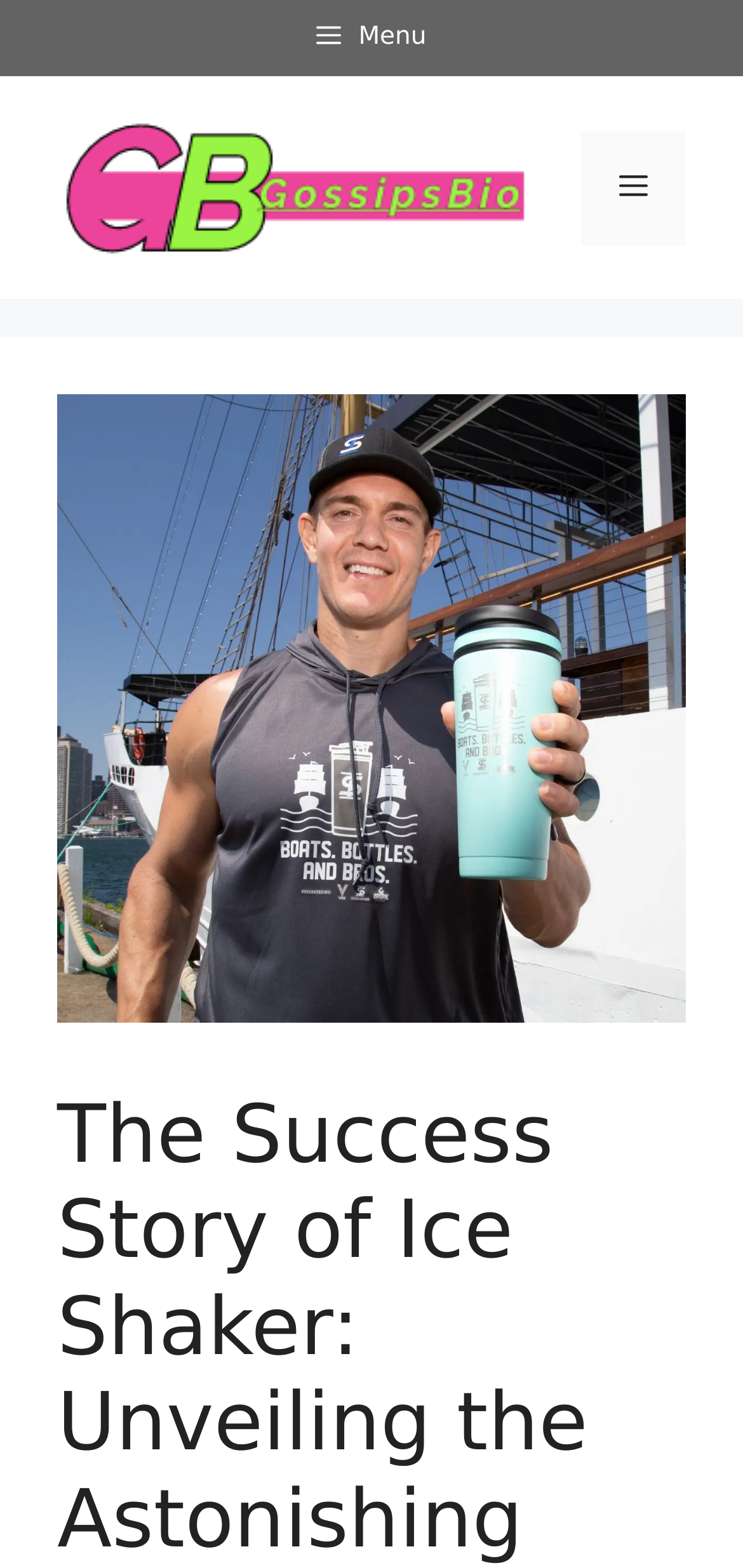Locate the headline of the webpage and generate its content.

The Success Story of Ice Shaker: Unveiling the Astonishing Net Worth